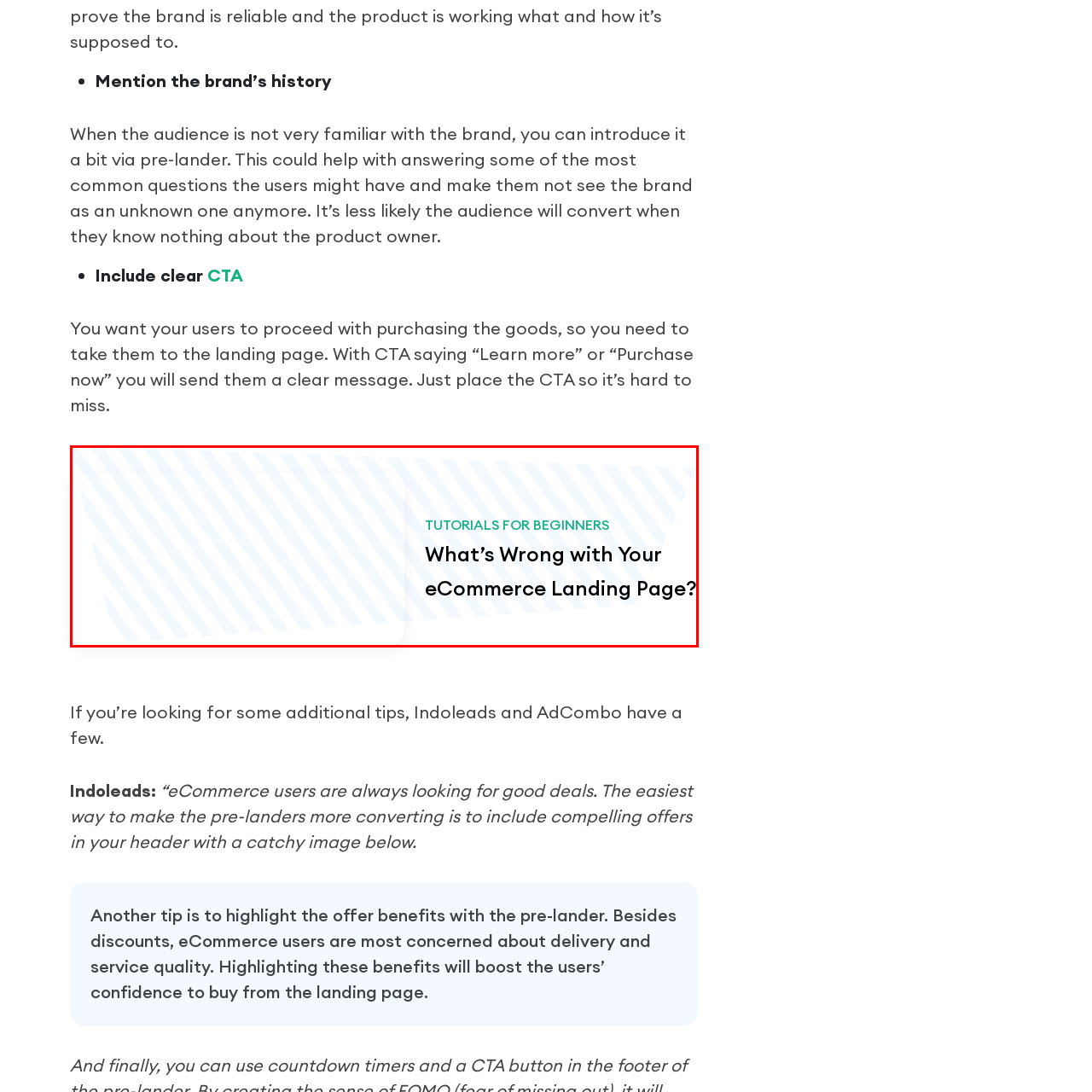Analyze the content inside the red-marked area, What design element adds a modern touch to the header section? Answer using only one word or a concise phrase.

Diagonal striped background